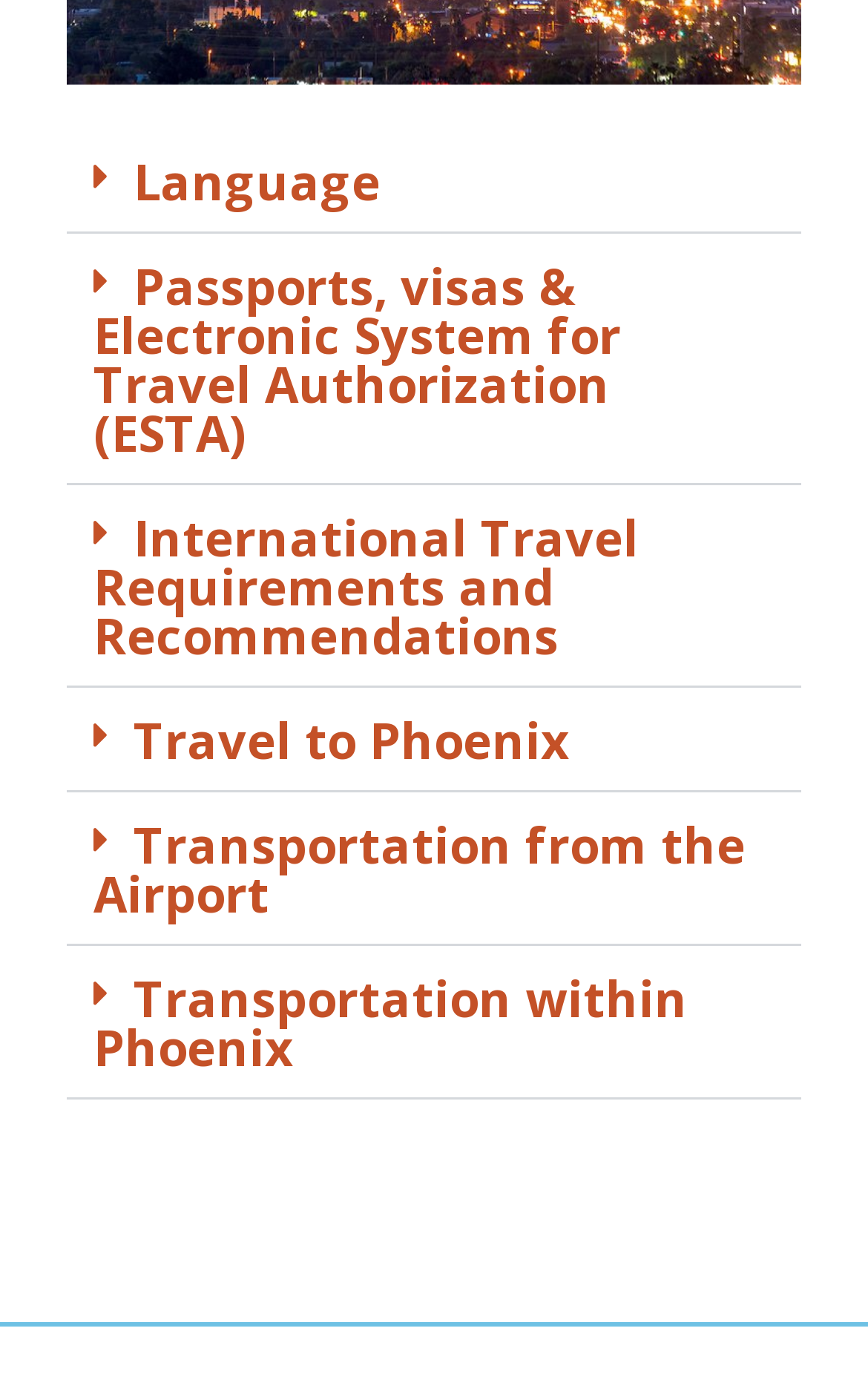Please identify the bounding box coordinates of the clickable area that will allow you to execute the instruction: "View Passports, visas & Electronic System for Travel Authorization (ESTA) information".

[0.077, 0.166, 0.923, 0.346]